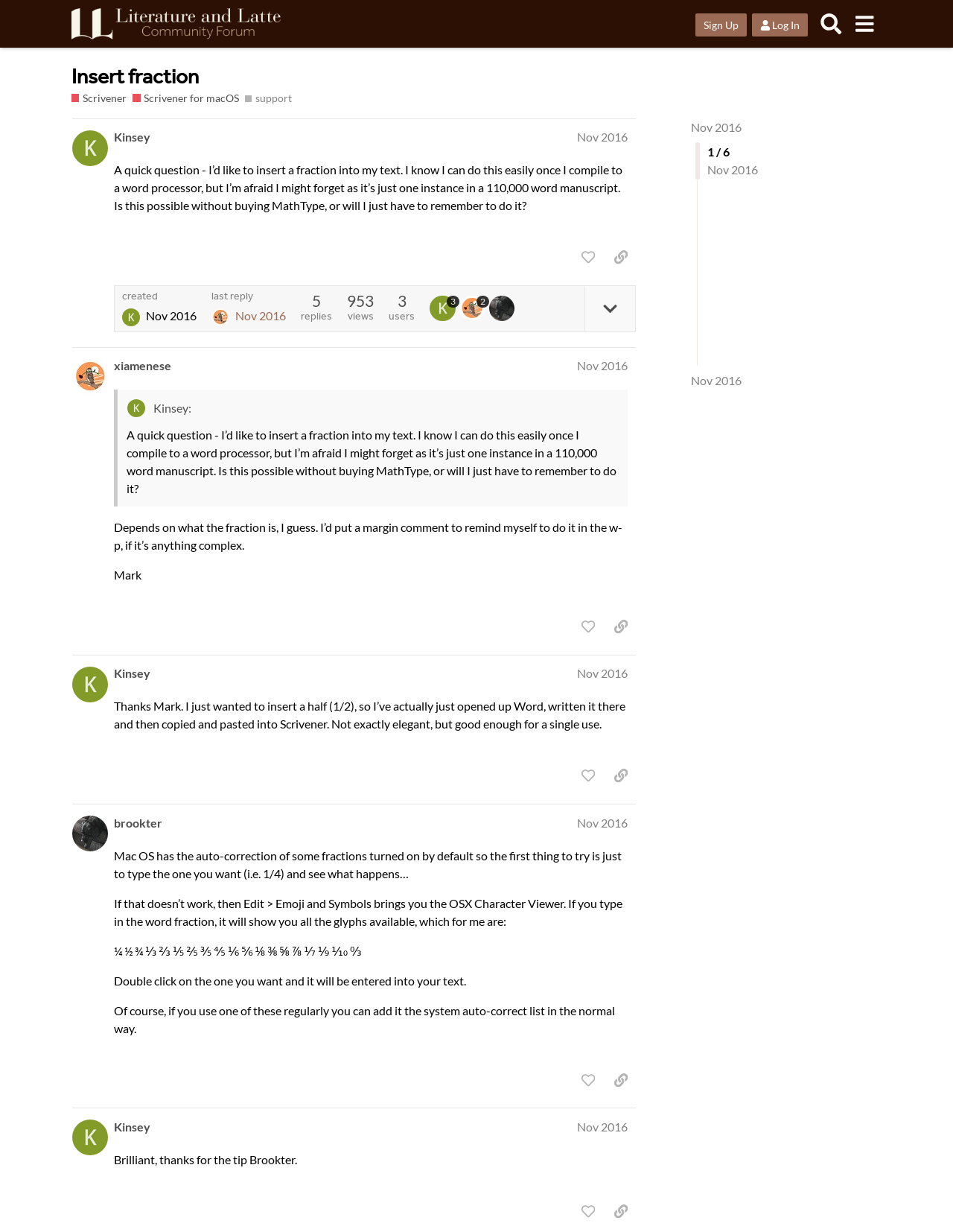Return the bounding box coordinates of the UI element that corresponds to this description: "​". The coordinates must be given as four float numbers in the range of 0 and 1, [left, top, right, bottom].

[0.613, 0.232, 0.666, 0.269]